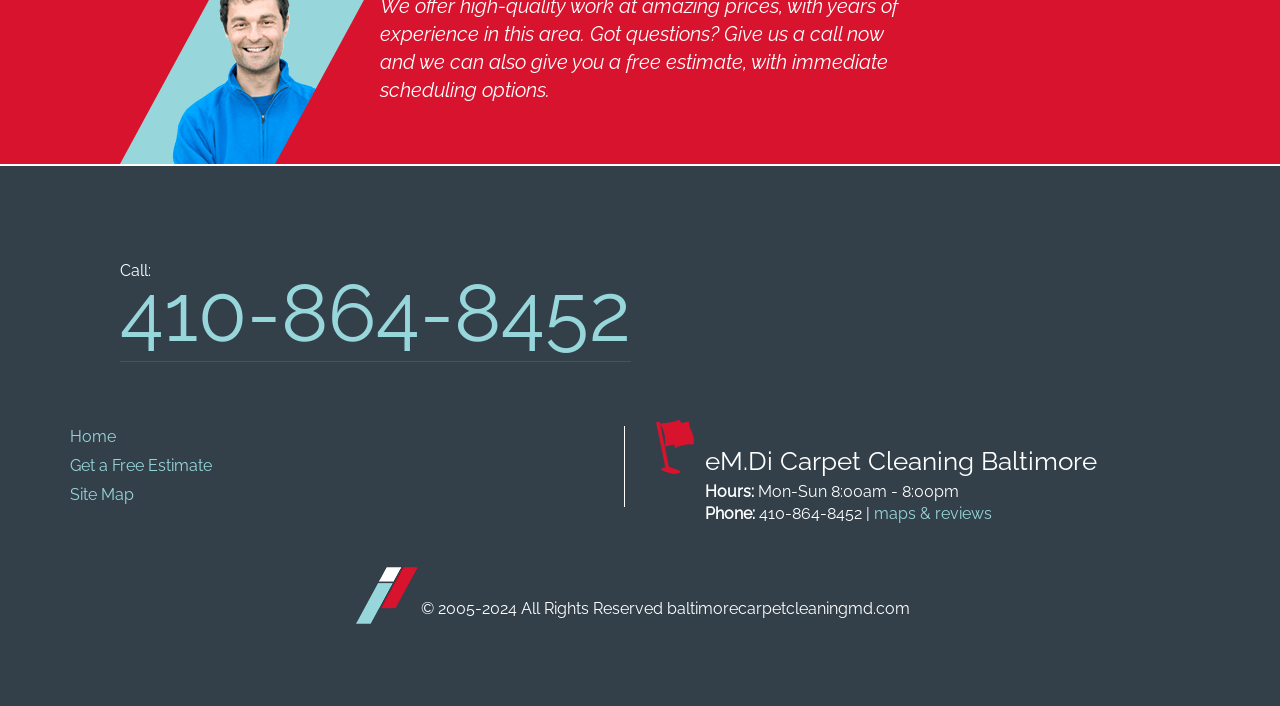What is the copyright year range? Please answer the question using a single word or phrase based on the image.

2005-2024